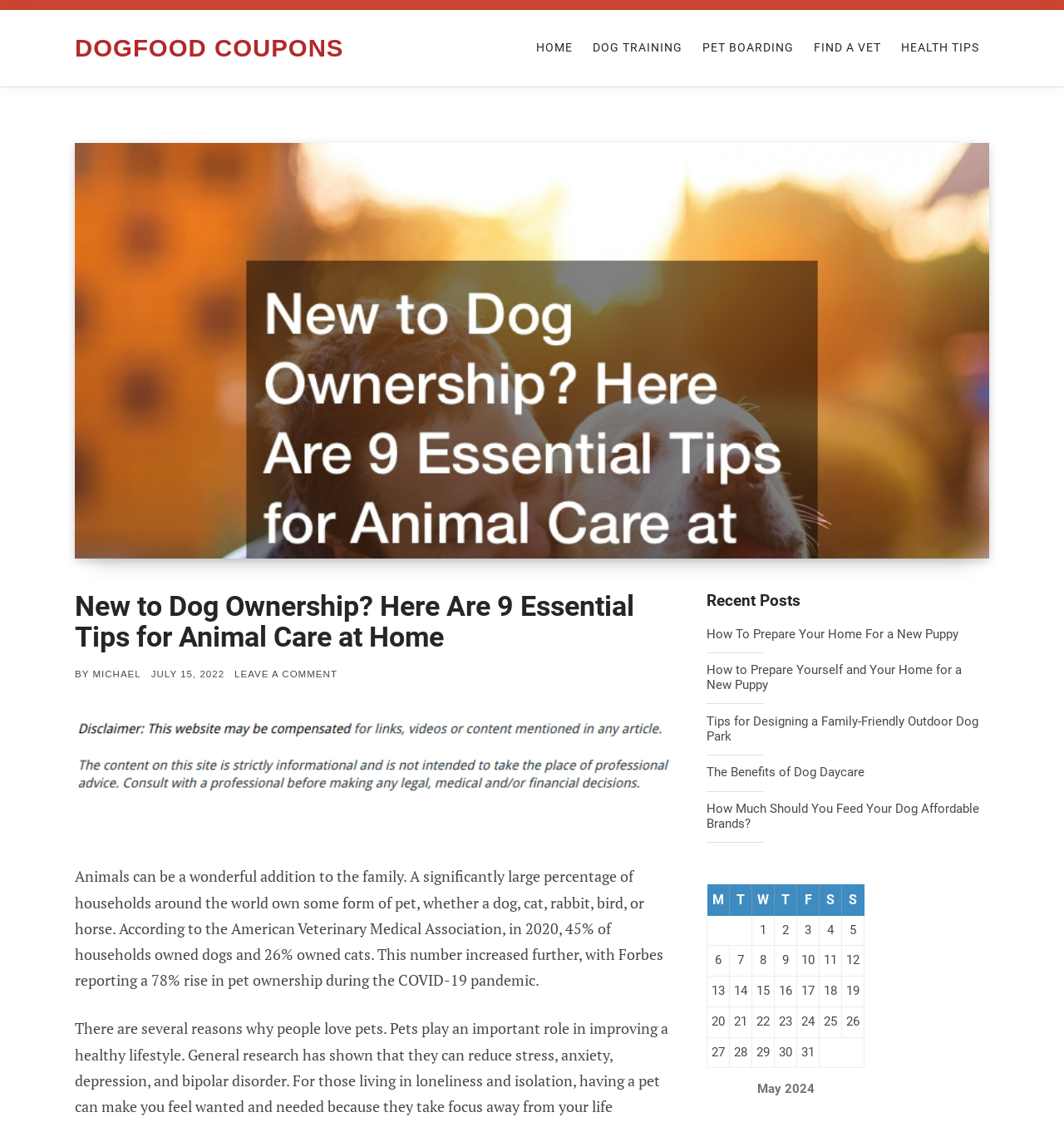Find the bounding box of the element with the following description: "Health Tips". The coordinates must be four float numbers between 0 and 1, formatted as [left, top, right, bottom].

[0.847, 0.028, 0.92, 0.058]